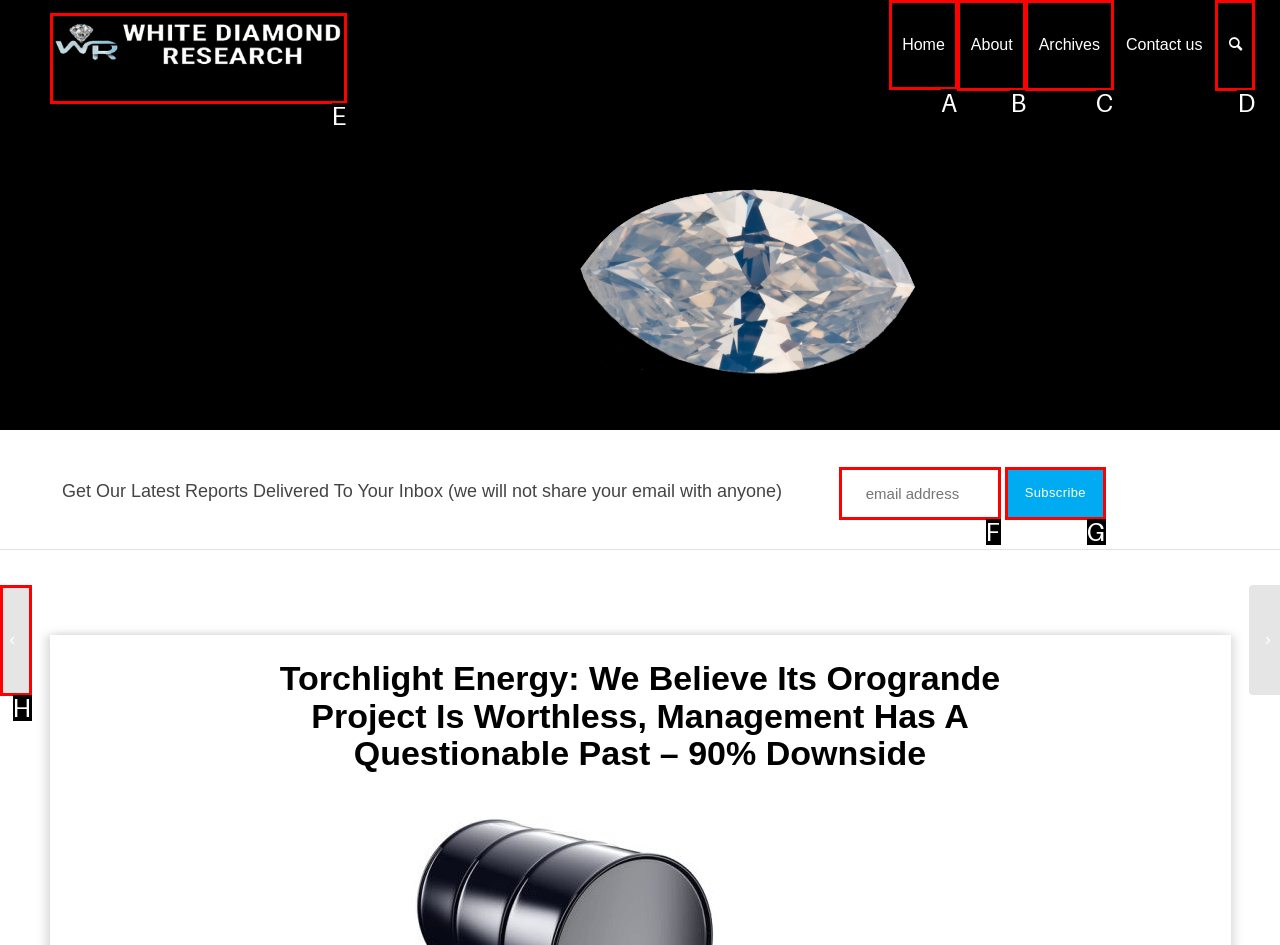Determine which HTML element I should select to execute the task: Go to the Home page
Reply with the corresponding option's letter from the given choices directly.

A